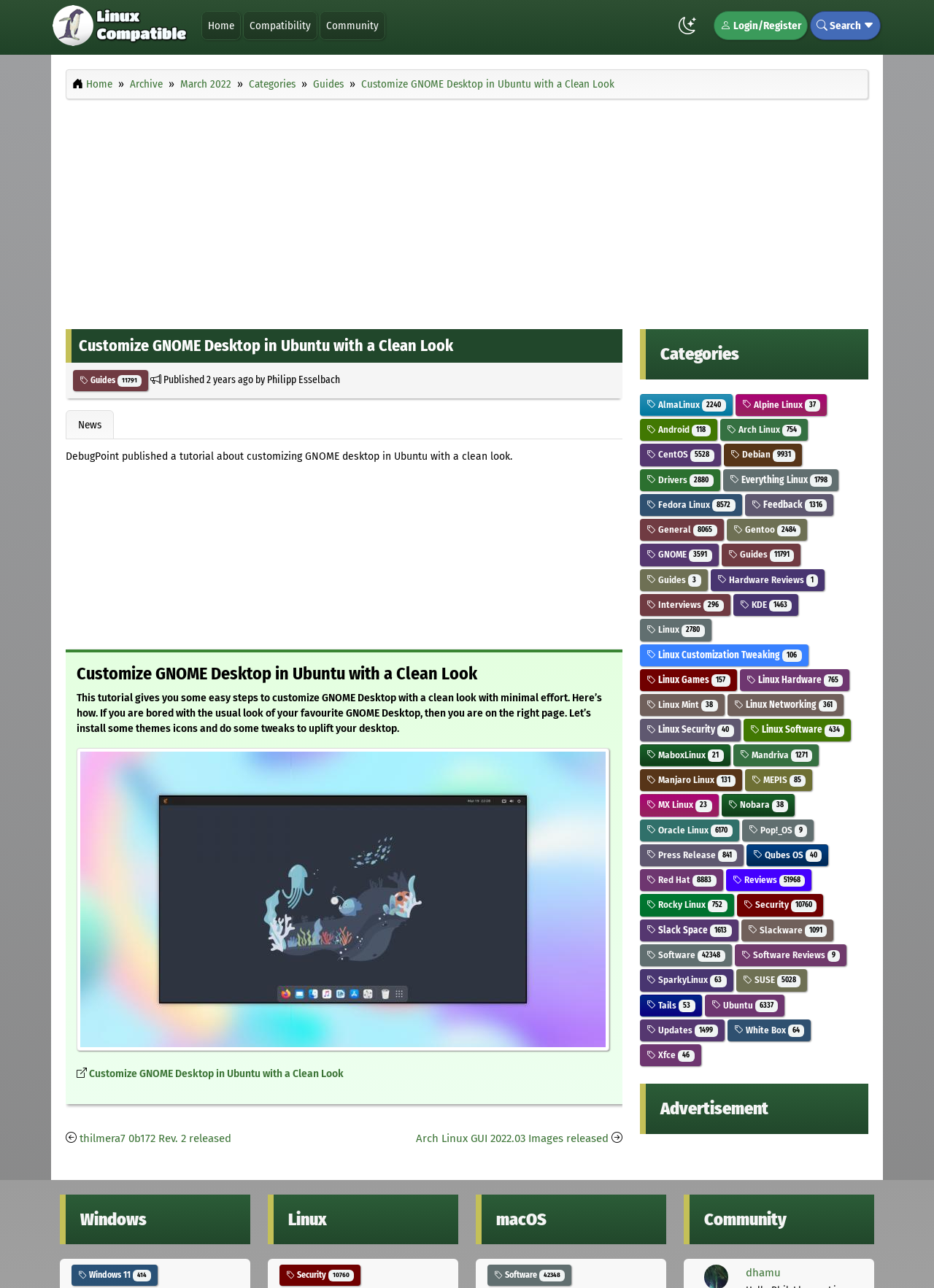From the element description Manjaro Linux 131, predict the bounding box coordinates of the UI element. The coordinates must be specified in the format (top-left x, top-left y, bottom-right x, bottom-right y) and should be within the 0 to 1 range.

[0.692, 0.601, 0.787, 0.61]